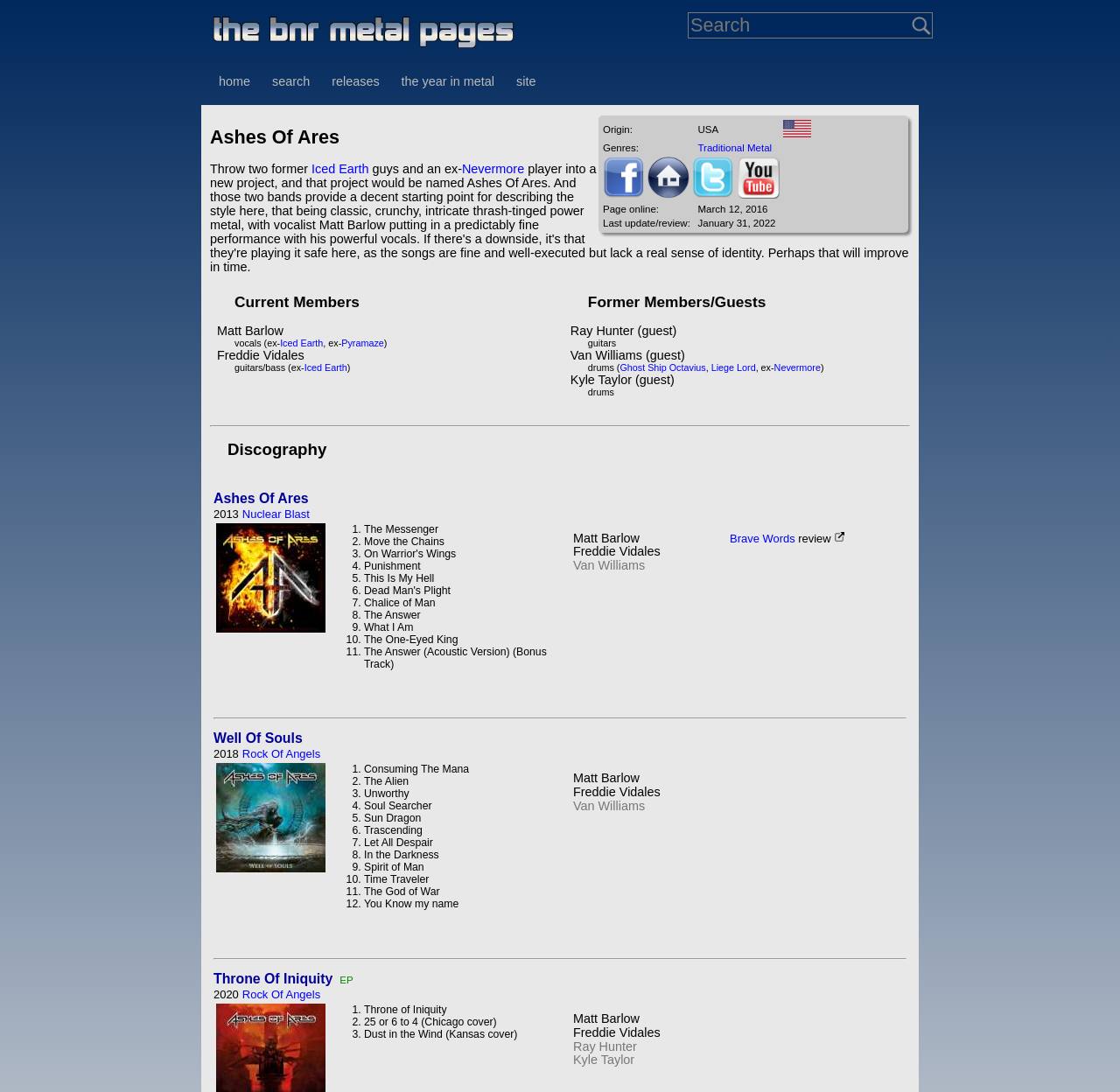Based on the image, give a detailed response to the question: What is the genre of Ashes Of Ares?

I found the answer by looking at the table with the heading 'Genres:' and the corresponding cell containing the link 'Traditional Metal'.